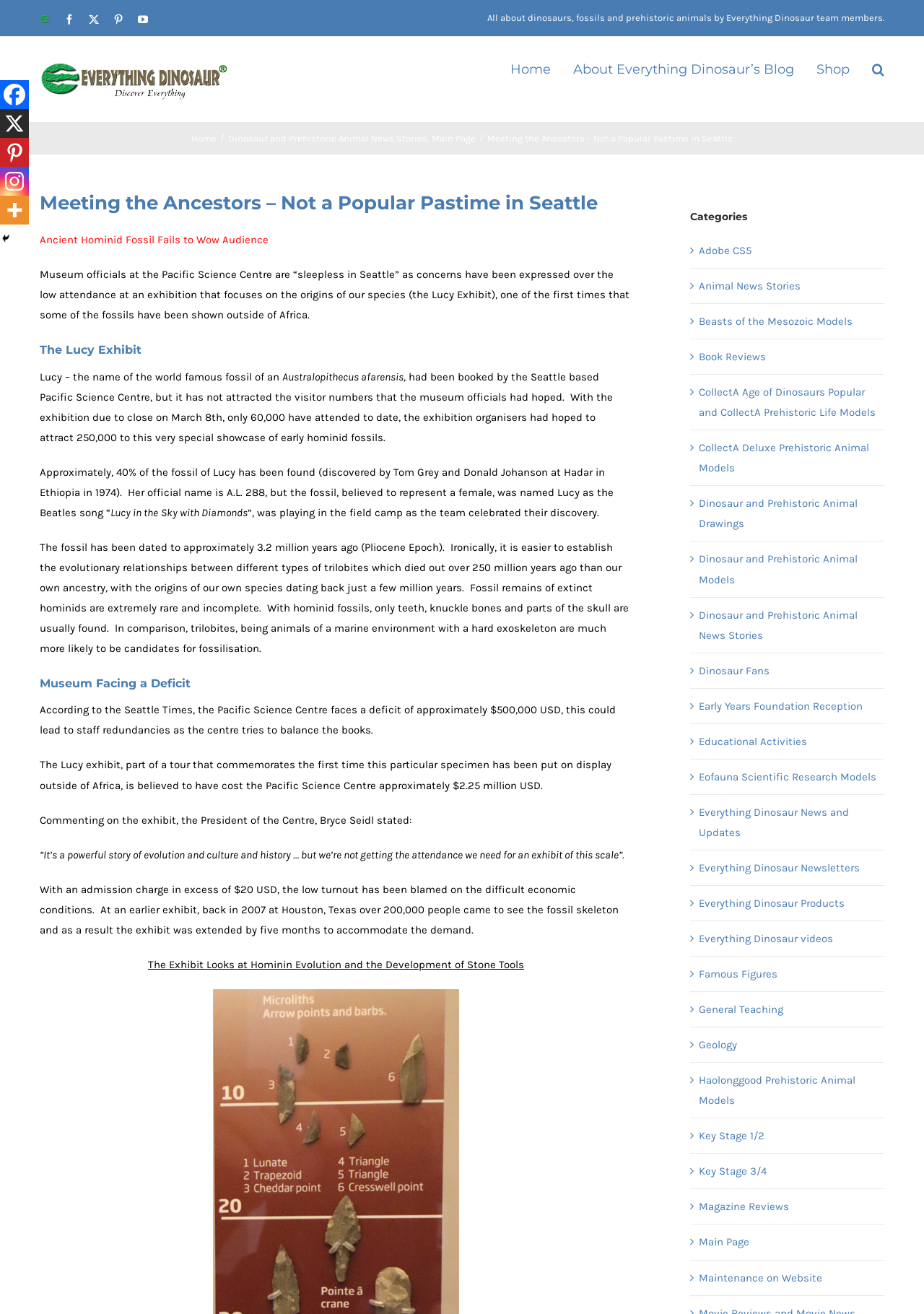Can you give a detailed response to the following question using the information from the image? What is the name of the centre where the Lucy exhibit is held?

The question is asking about the name of the centre where the Lucy exhibit is held. By reading the text content of the webpage, we can find that the exhibit is held at the Pacific Science Centre, which is mentioned in the paragraph describing the exhibit.